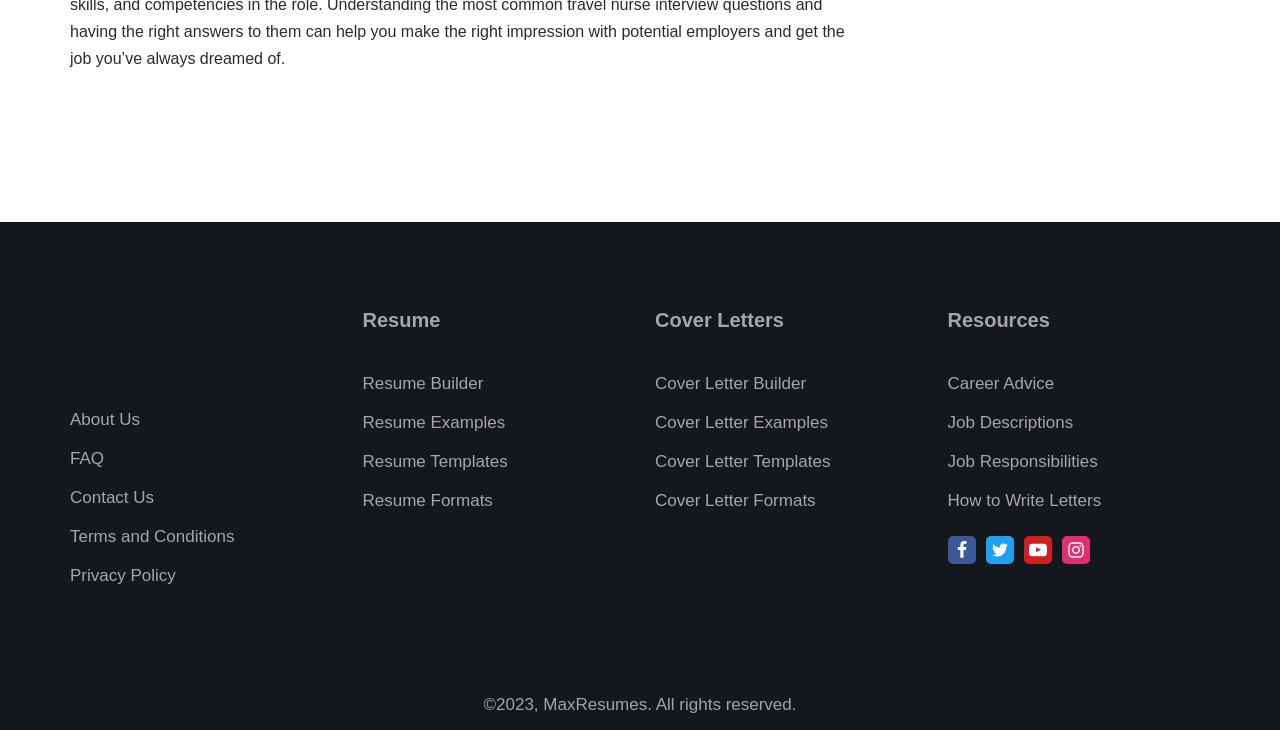Extract the bounding box coordinates for the HTML element that matches this description: "FAQ". The coordinates should be four float numbers between 0 and 1, i.e., [left, top, right, bottom].

[0.055, 0.615, 0.081, 0.641]